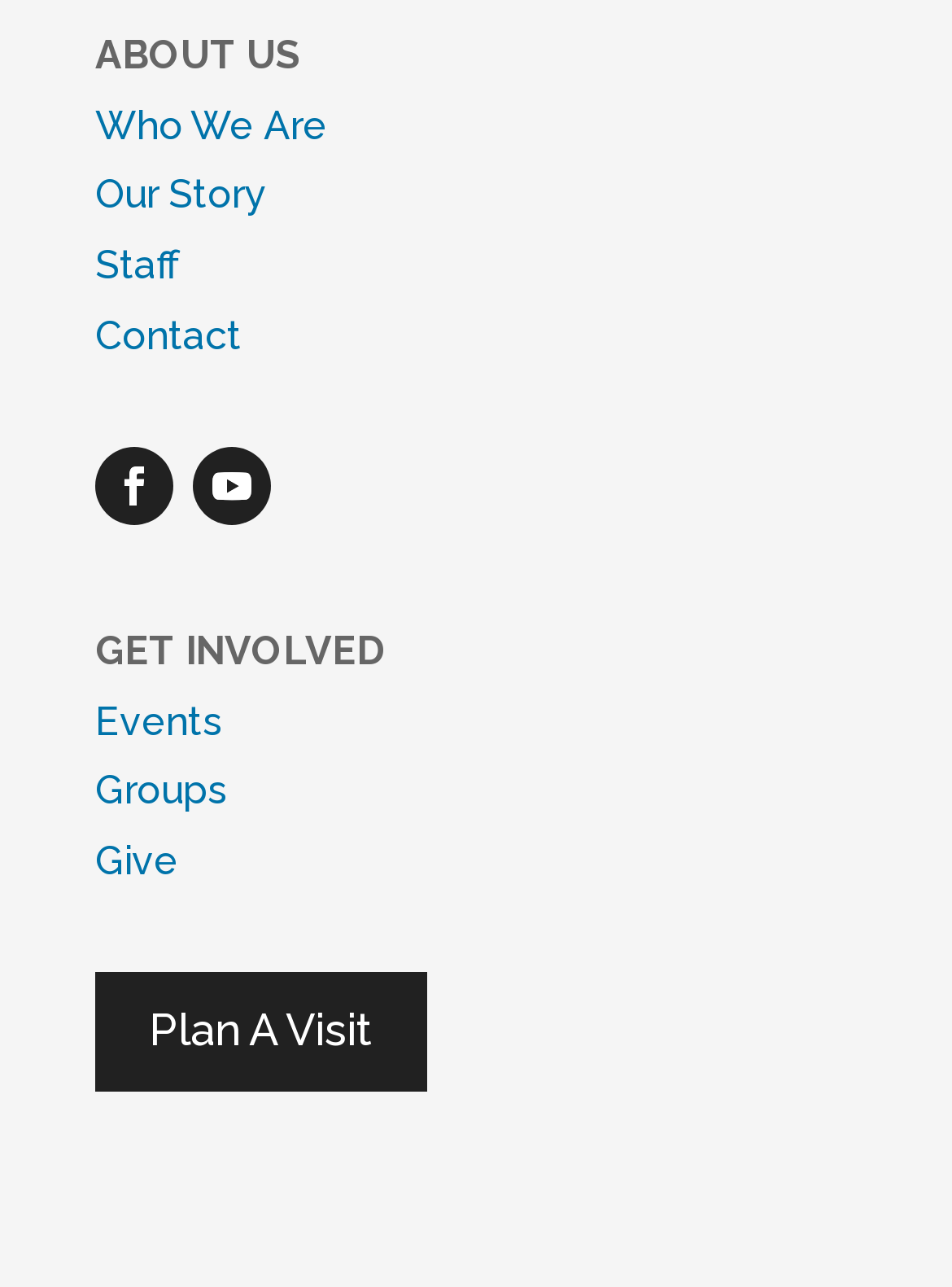Please provide the bounding box coordinates for the element that needs to be clicked to perform the following instruction: "Go to the INTERVIEWS page". The coordinates should be given as four float numbers between 0 and 1, i.e., [left, top, right, bottom].

None